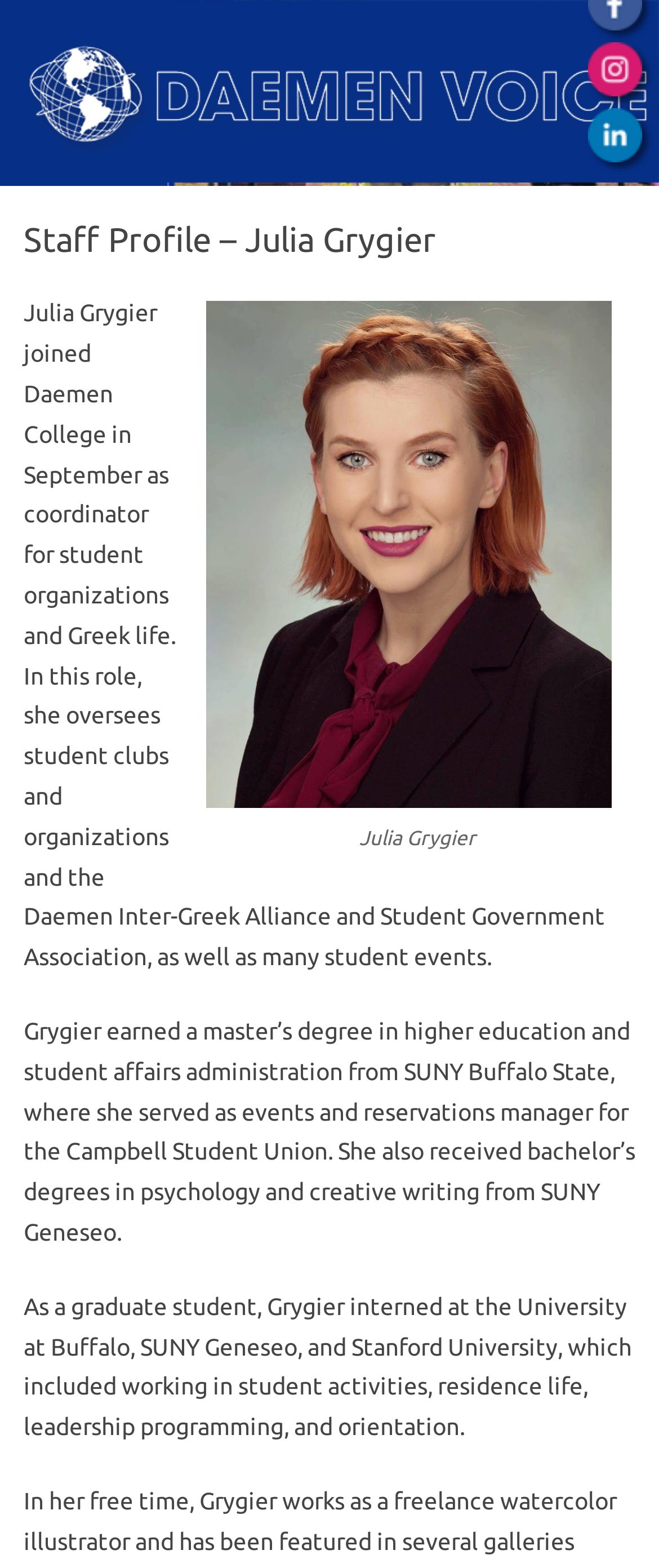Generate a comprehensive description of the webpage.

The webpage is a staff profile page for Julia Grygier at Daemen College. At the top left, there is a link to "Daemen Voice" accompanied by an image with the same name. Below this, there is a header section with a heading that reads "Staff Profile – Julia Grygier". 

On the top right, there are two links, "Follow us on Instagram" and "Follow us on LinkedIn", each accompanied by an image with the same name. 

In the main content area, there is a large image of Julia Grygier, accompanied by a link with her name. Below the image, there are three paragraphs of text that describe Julia Grygier's role at Daemen College, her educational background, and her work experience. The first paragraph explains her role as coordinator for student organizations and Greek life. The second paragraph describes her educational background, including her master's degree and bachelor's degrees. The third paragraph lists her internship experiences at various universities.